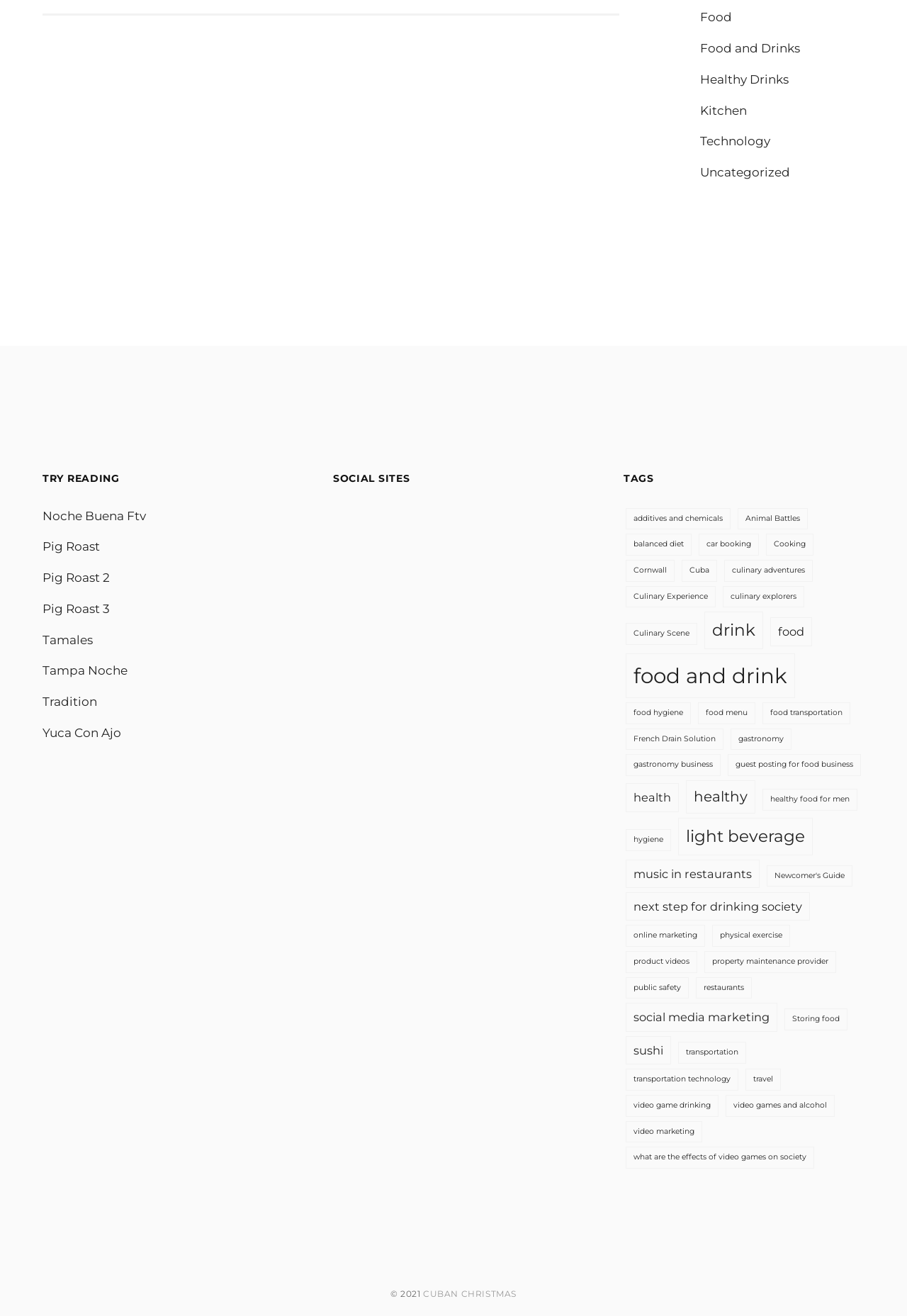Find and indicate the bounding box coordinates of the region you should select to follow the given instruction: "Click on the 'Food' link".

[0.772, 0.006, 0.807, 0.022]